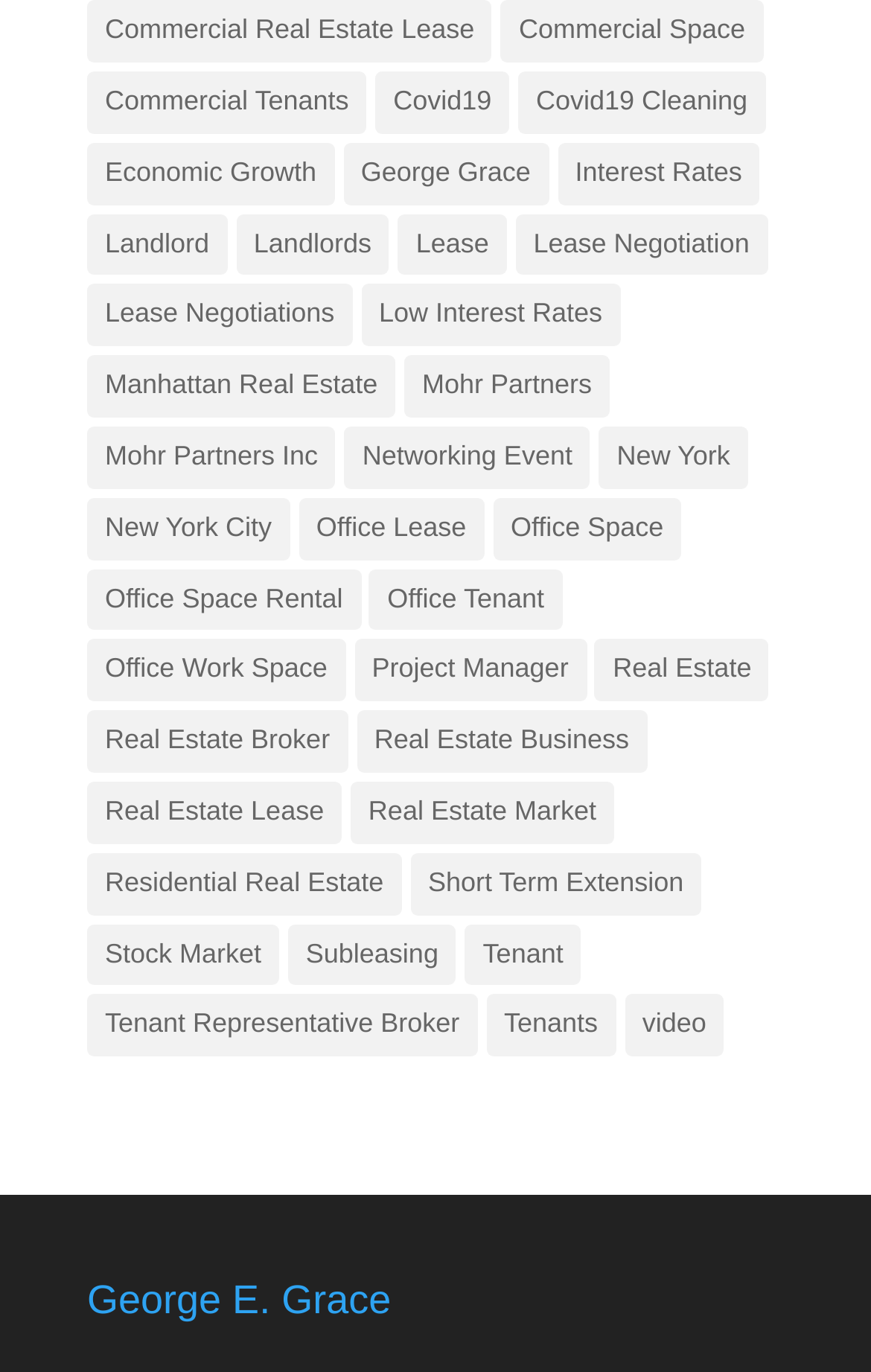Find the bounding box coordinates of the element I should click to carry out the following instruction: "Click on Commercial Real Estate Lease".

[0.1, 0.0, 0.565, 0.046]